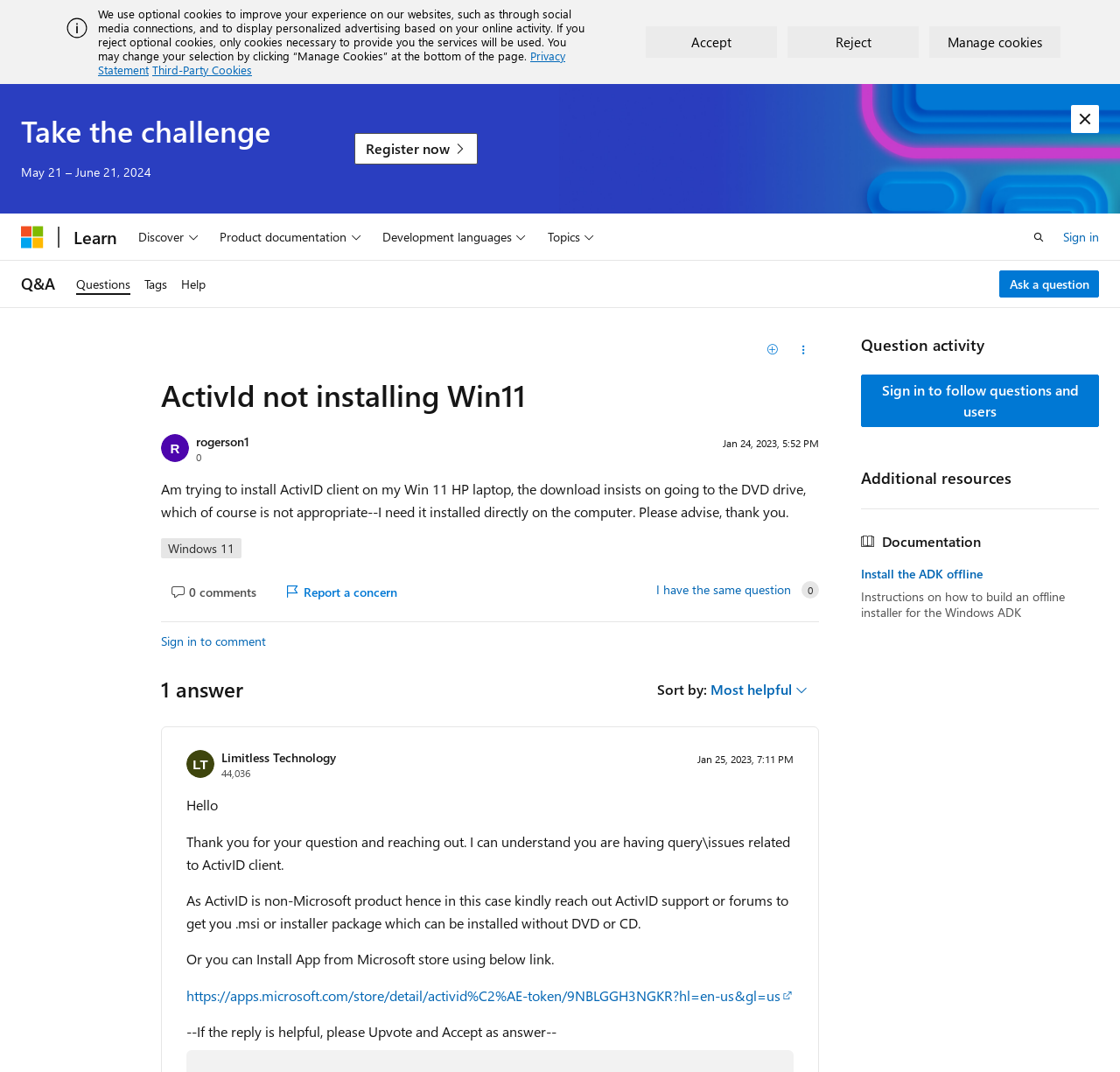Please determine the bounding box coordinates of the area that needs to be clicked to complete this task: 'Click the 'Ask a question' button'. The coordinates must be four float numbers between 0 and 1, formatted as [left, top, right, bottom].

[0.892, 0.252, 0.981, 0.278]